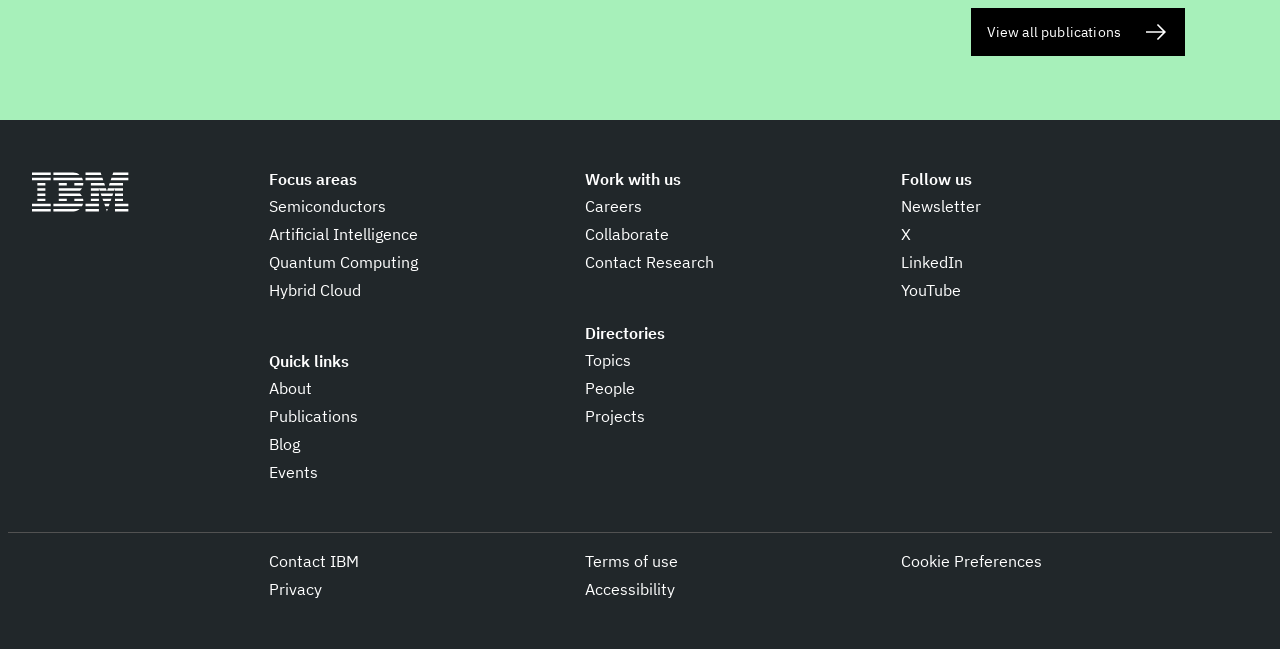Answer the question below with a single word or a brief phrase: 
What is the last link in the complementary section?

Accessibility